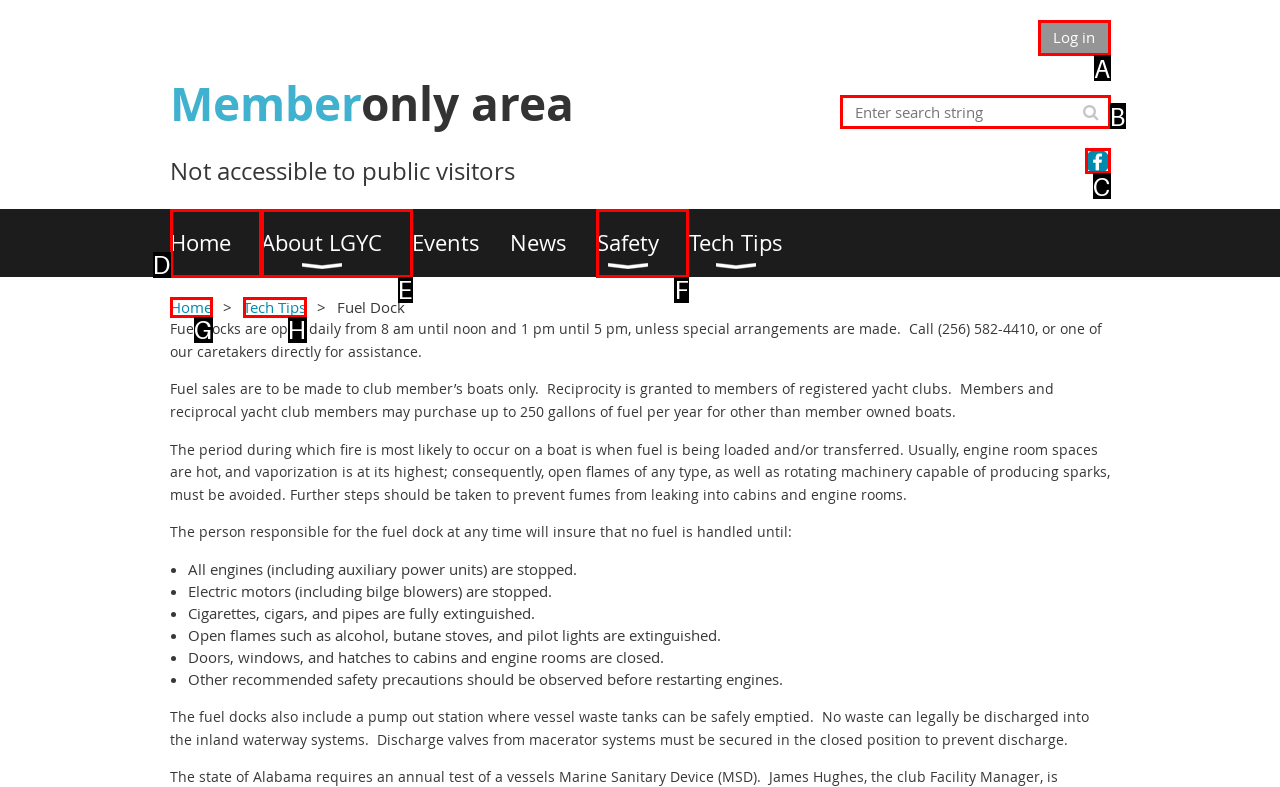Which UI element should be clicked to perform the following task: Read about Safety? Answer with the corresponding letter from the choices.

F